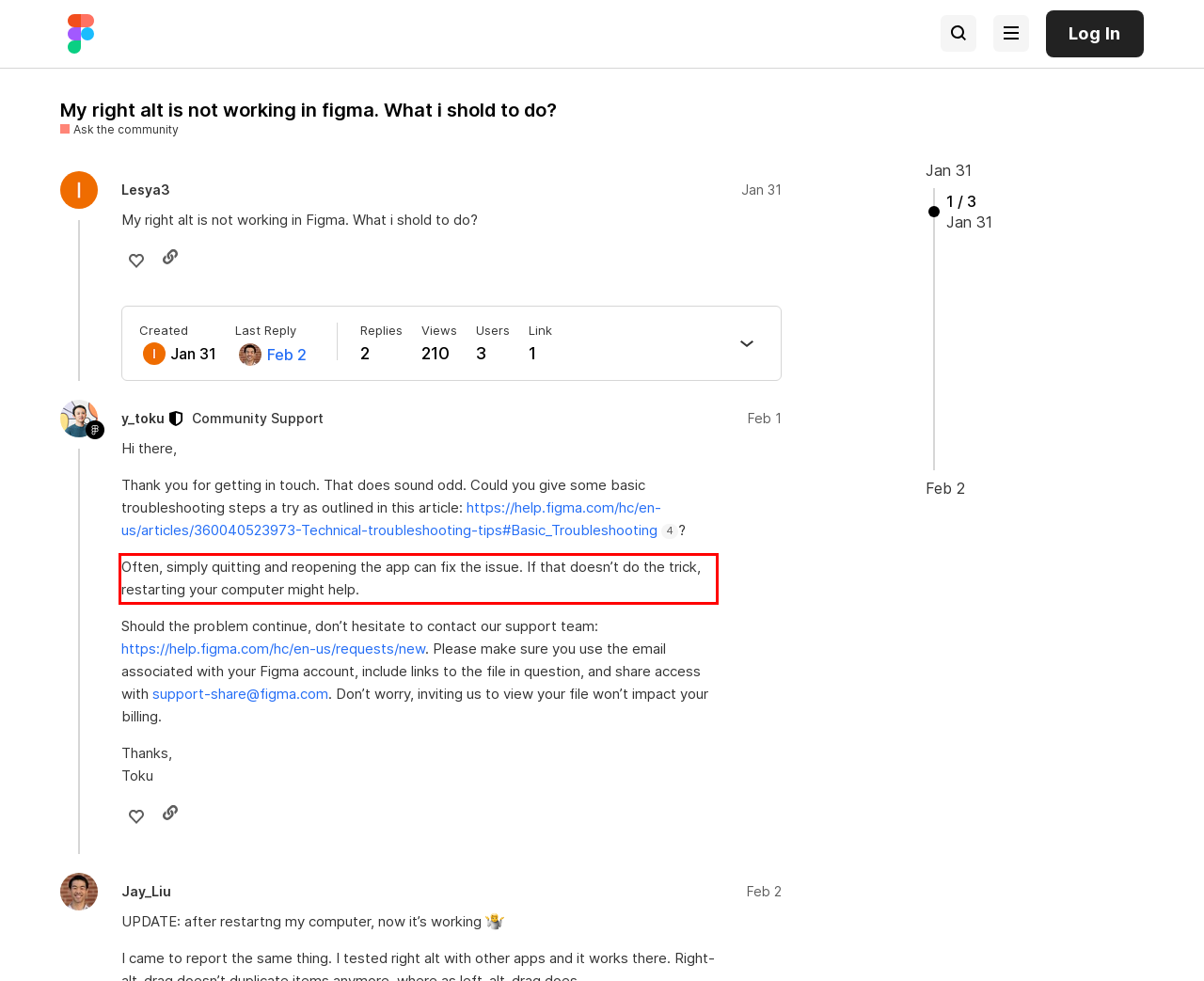From the screenshot of the webpage, locate the red bounding box and extract the text contained within that area.

Often, simply quitting and reopening the app can fix the issue. If that doesn’t do the trick, restarting your computer might help.